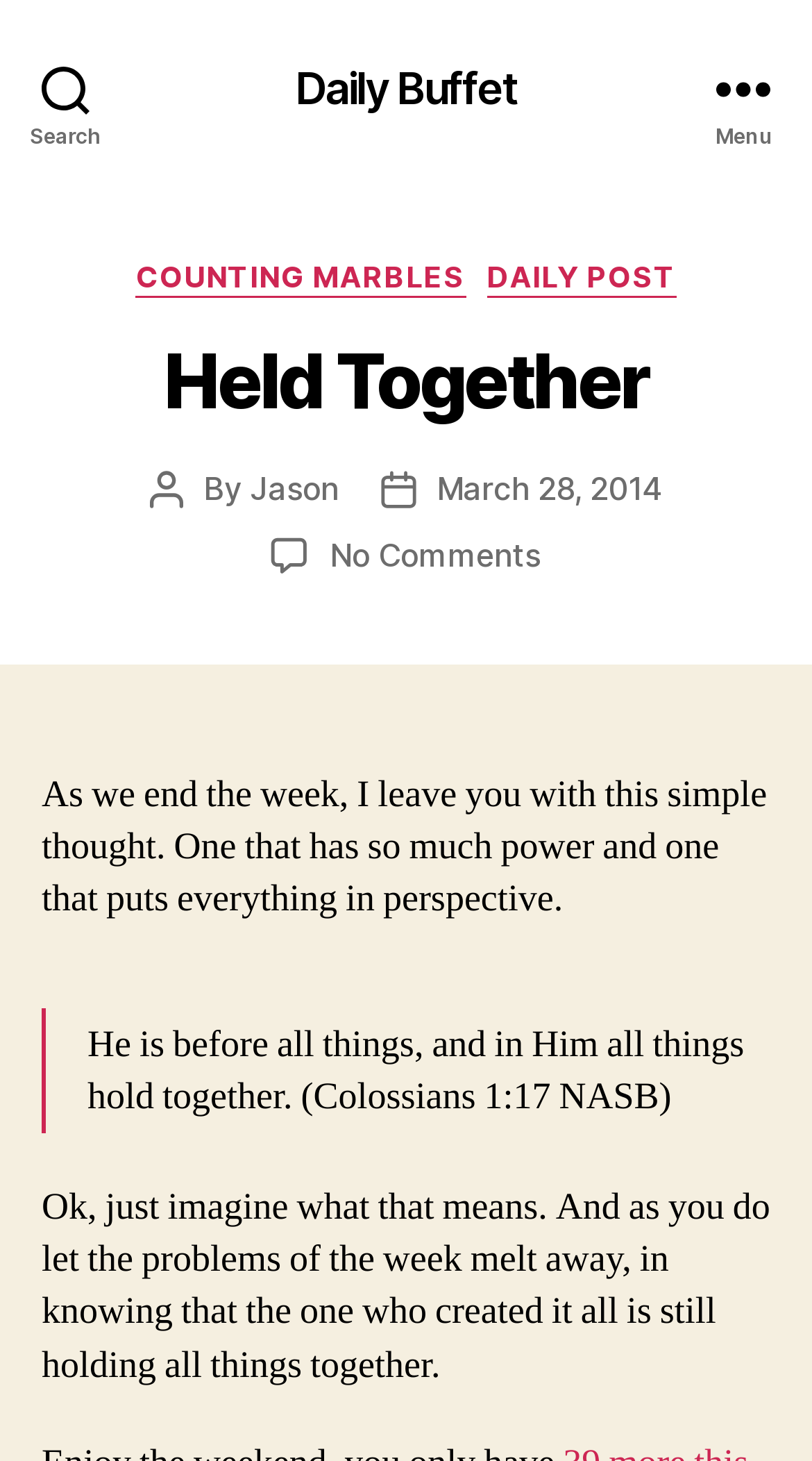Locate the UI element described by March 28, 2014 in the provided webpage screenshot. Return the bounding box coordinates in the format (top-left x, top-left y, bottom-right x, bottom-right y), ensuring all values are between 0 and 1.

[0.538, 0.32, 0.816, 0.347]